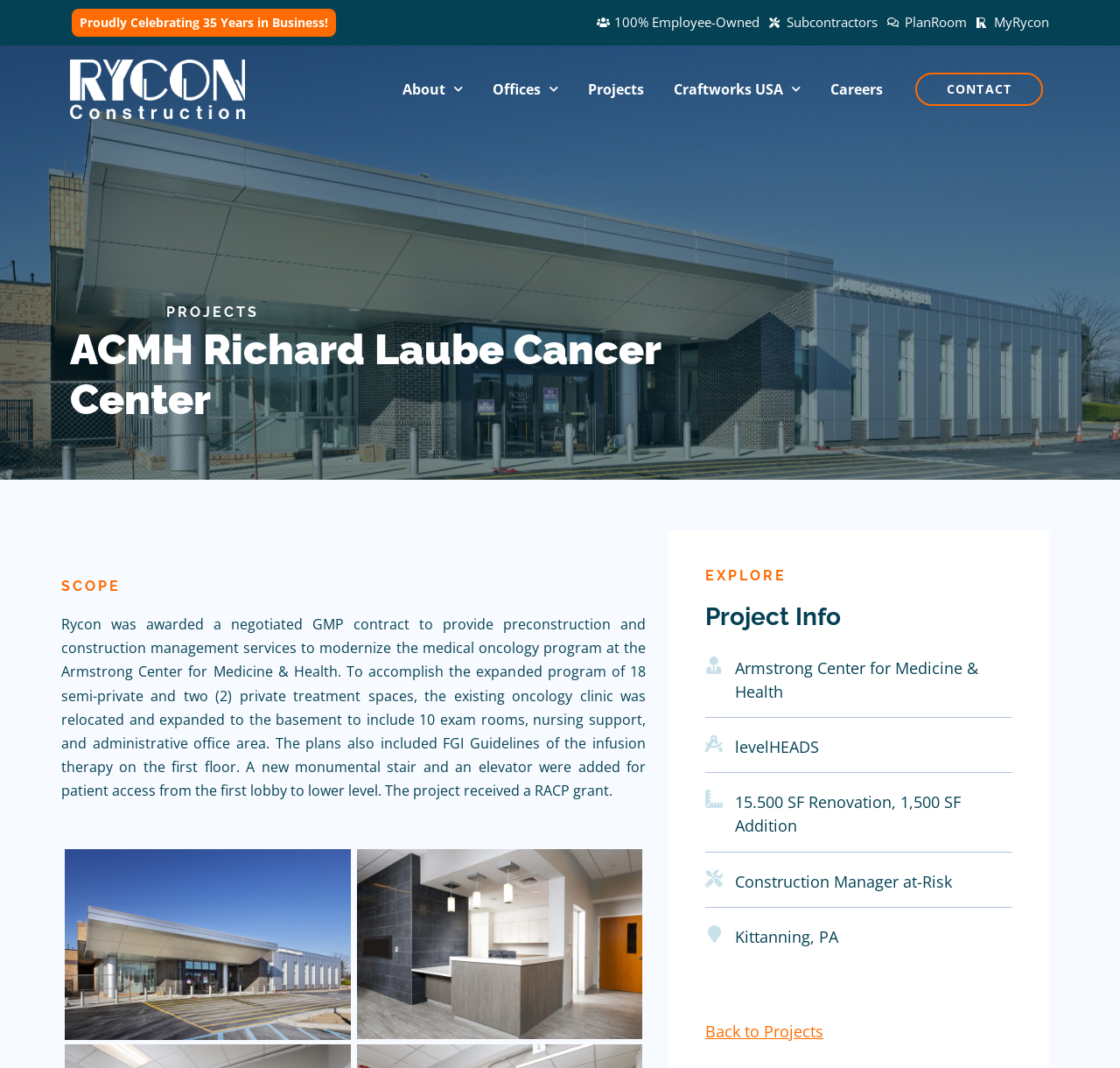Please find and provide the title of the webpage.

ACMH Richard Laube Cancer Center